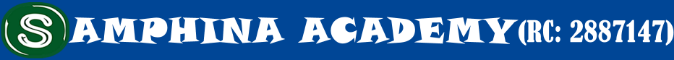Explain the scene depicted in the image, including all details.

The image displays the logo of "Samphina Academy," prominently featuring its name in bold, stylized white font against a vibrant blue background. To the left of the text is a circular emblem in green with a white letter "S," symbolizing the academy’s brand identity. Beneath the name, the registration number "RC: 2887147" is included, indicating its official registration. This visual representation emphasizes the academy’s commitment to educational excellence and professionalism, making it easily recognizable to students and the wider community.